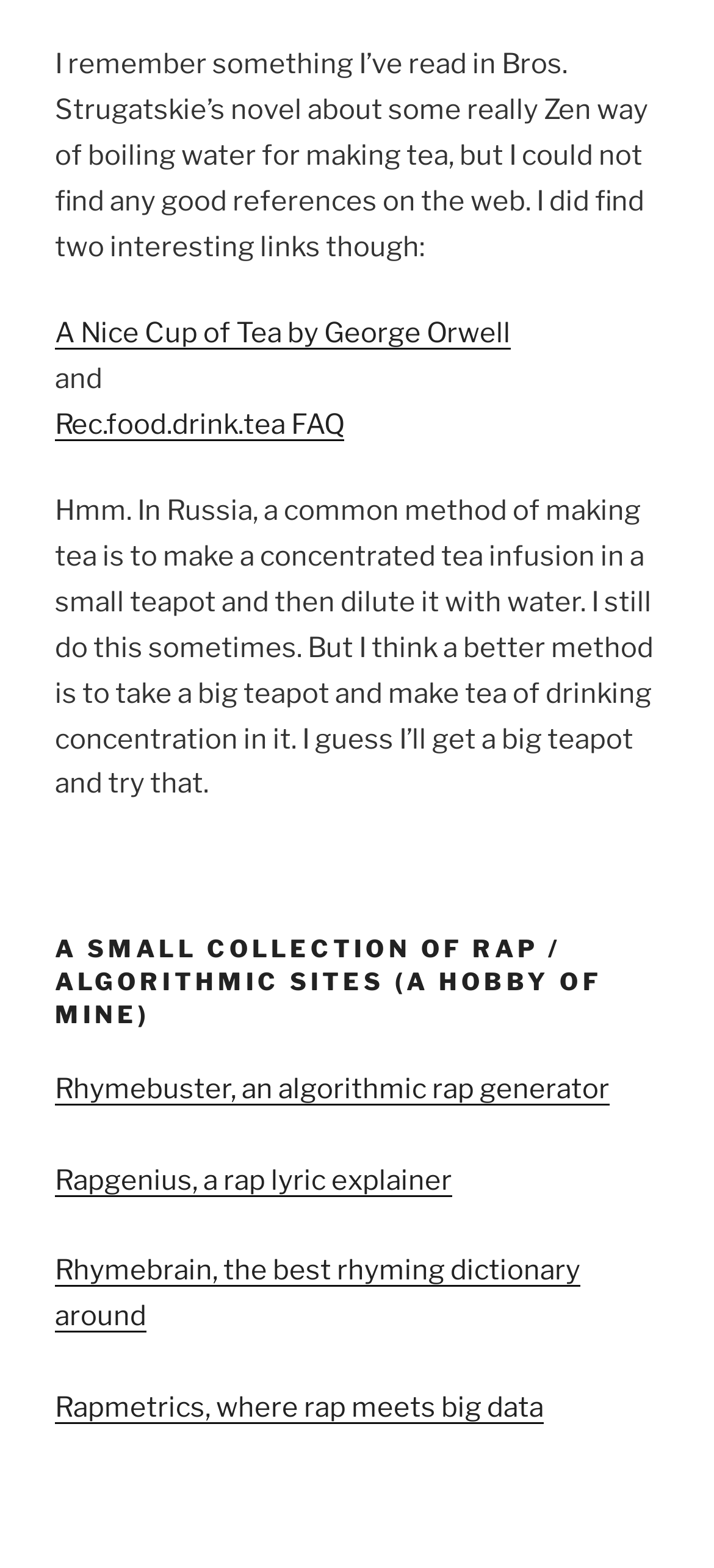Give a short answer to this question using one word or a phrase:
Who wrote 'A Nice Cup of Tea'?

George Orwell